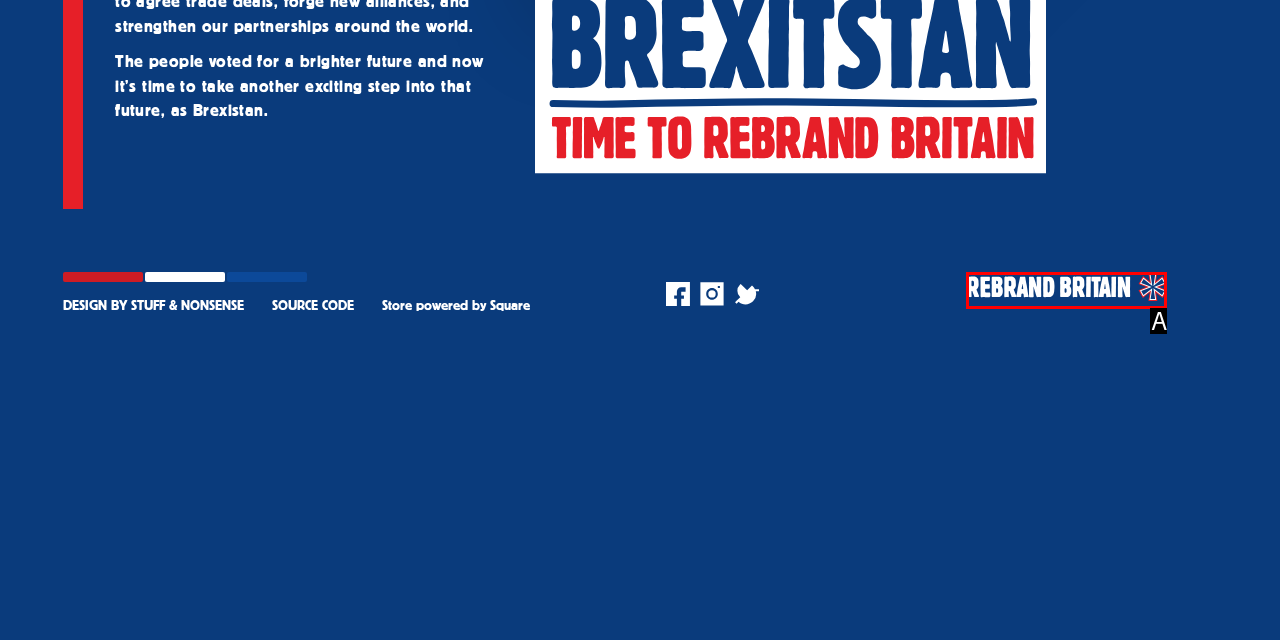Which HTML element matches the description: title="Top"?
Reply with the letter of the correct choice.

A